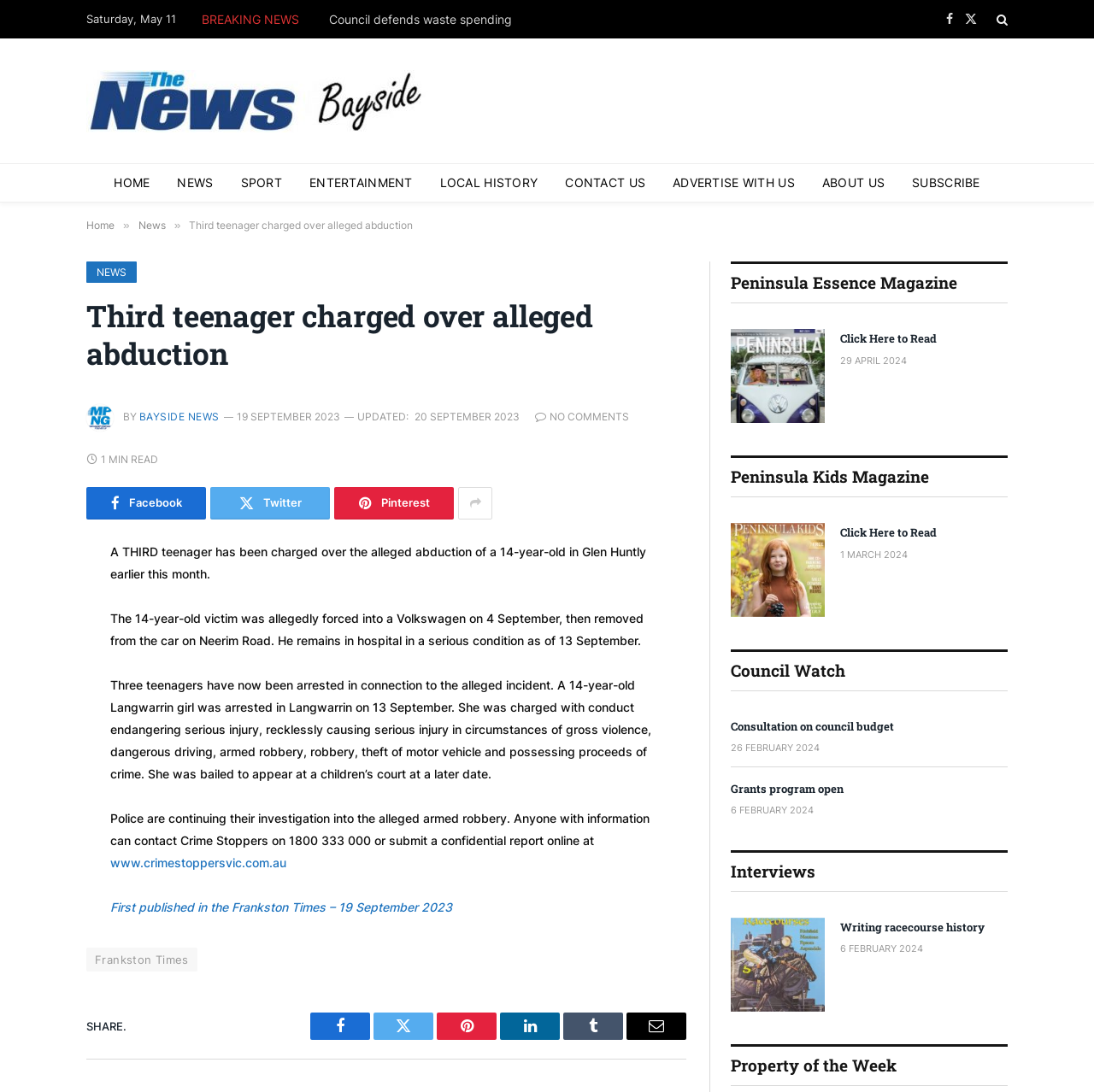What is the name of the magazine section on the right side of the webpage?
Answer the question based on the image using a single word or a brief phrase.

Peninsula Essence Magazine